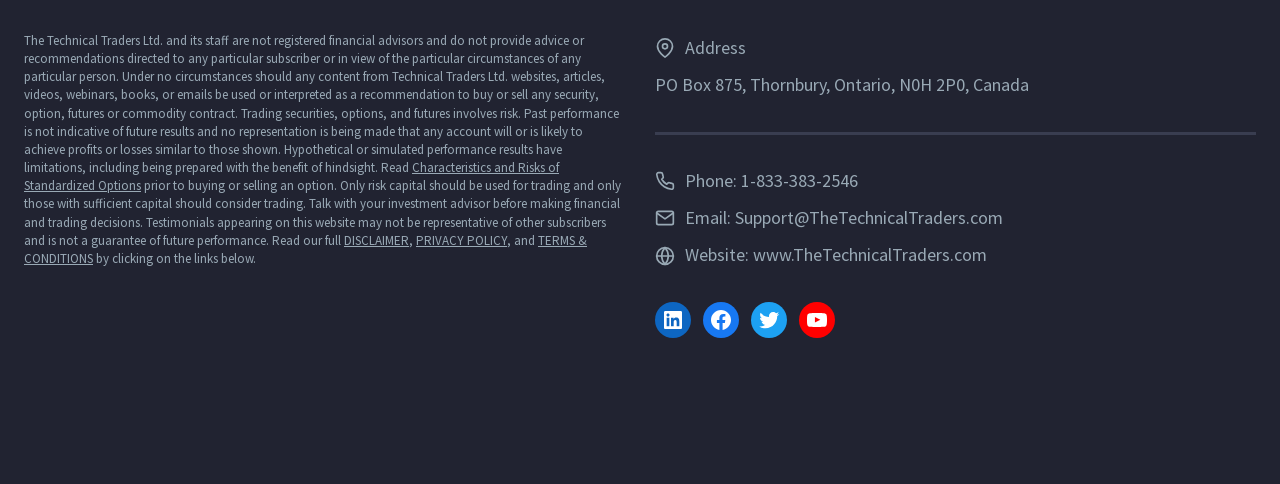Given the following UI element description: "Learn", find the bounding box coordinates in the webpage screenshot.

None